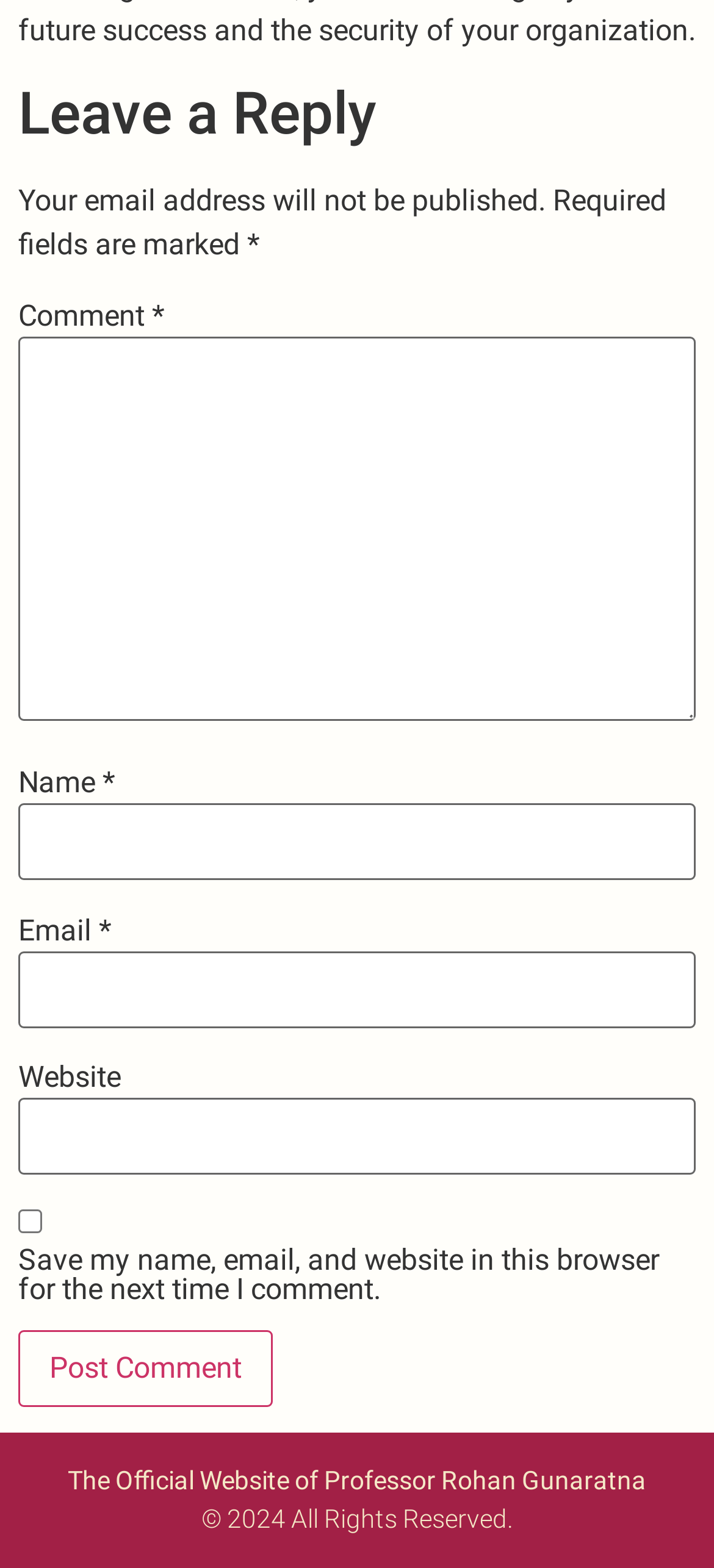Given the webpage screenshot and the description, determine the bounding box coordinates (top-left x, top-left y, bottom-right x, bottom-right y) that define the location of the UI element matching this description: parent_node: Website name="url"

[0.026, 0.7, 0.974, 0.749]